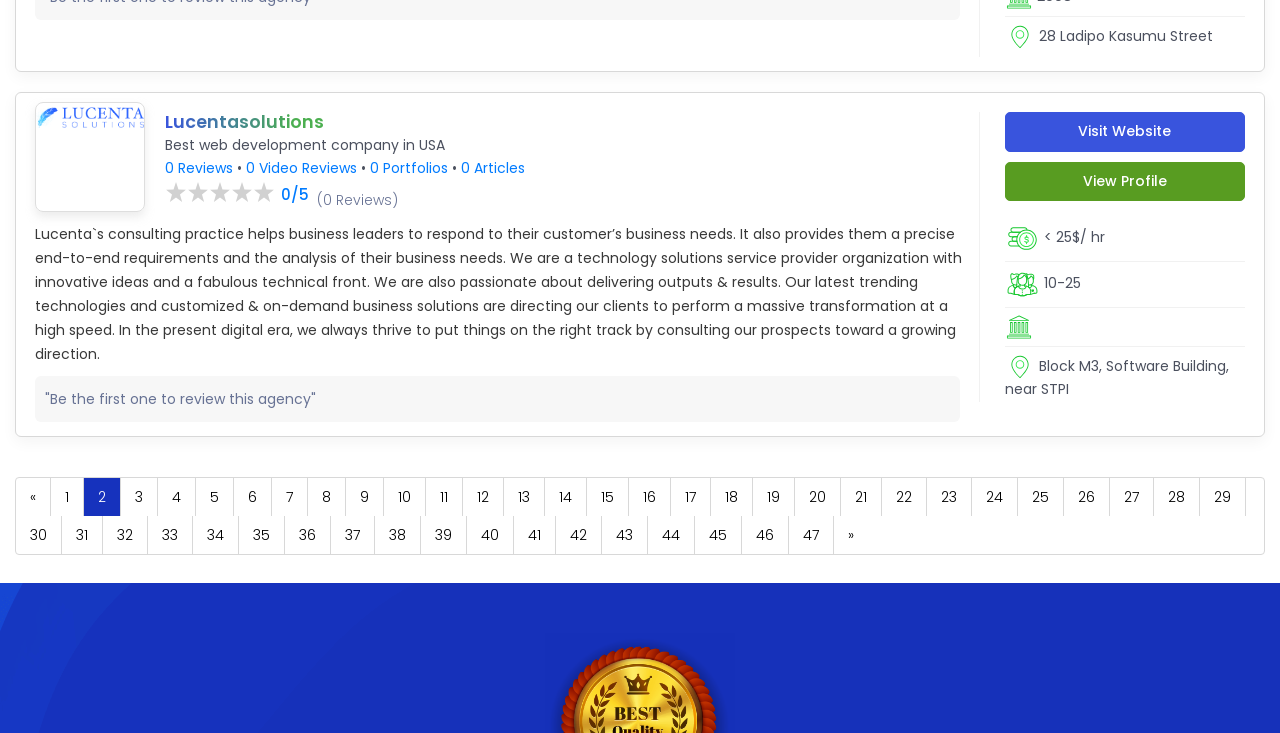Please answer the following query using a single word or phrase: 
What is the company name?

Lucentasolutions